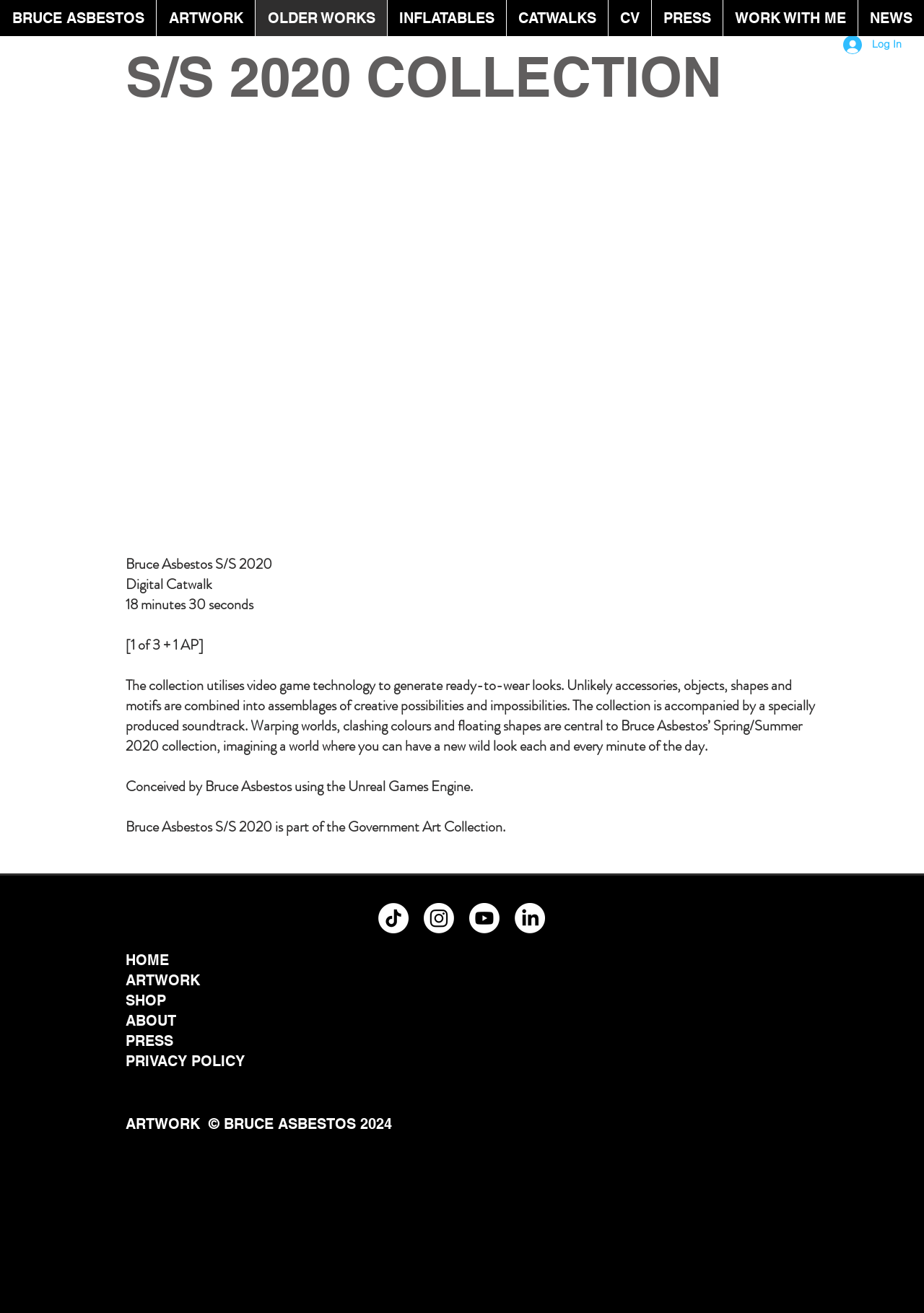Extract the main title from the webpage.

S/S 2020 COLLECTION